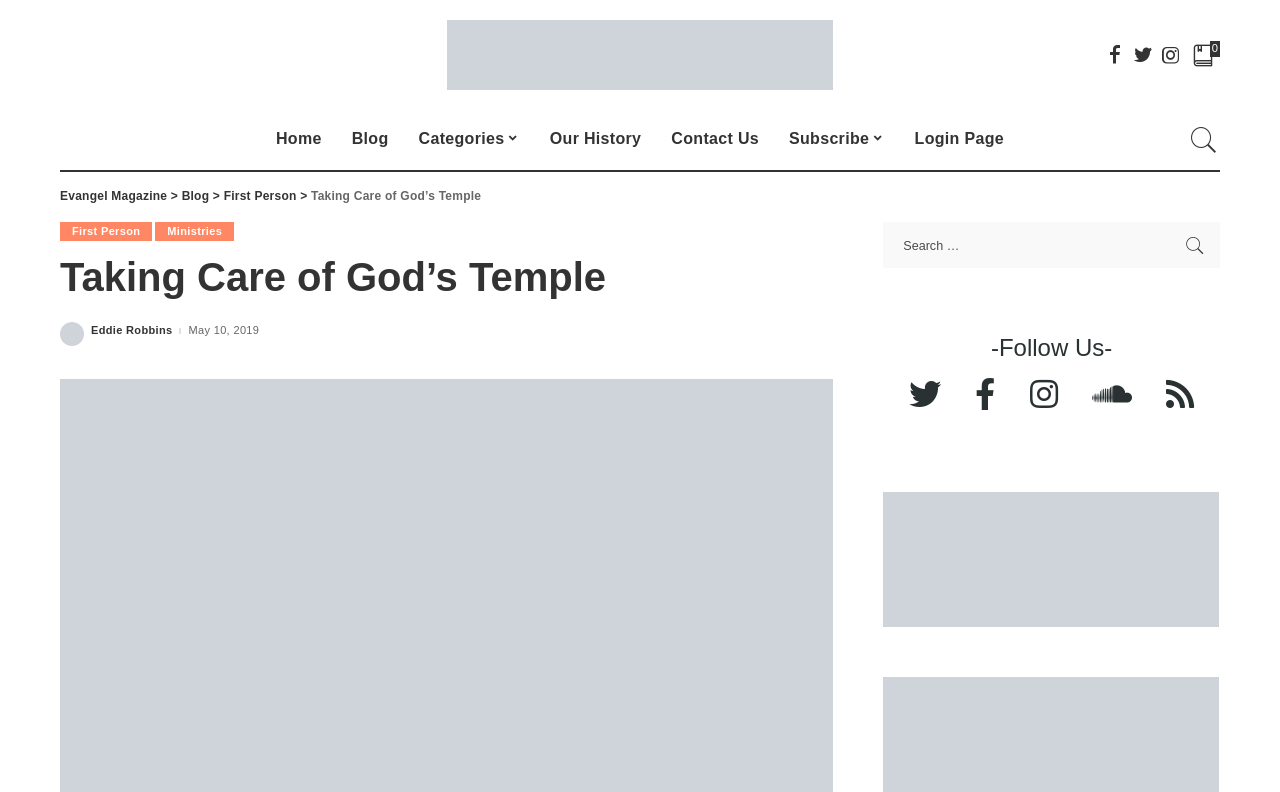Pinpoint the bounding box coordinates of the element you need to click to execute the following instruction: "Search for something". The bounding box should be represented by four float numbers between 0 and 1, in the format [left, top, right, bottom].

[0.69, 0.28, 0.953, 0.338]